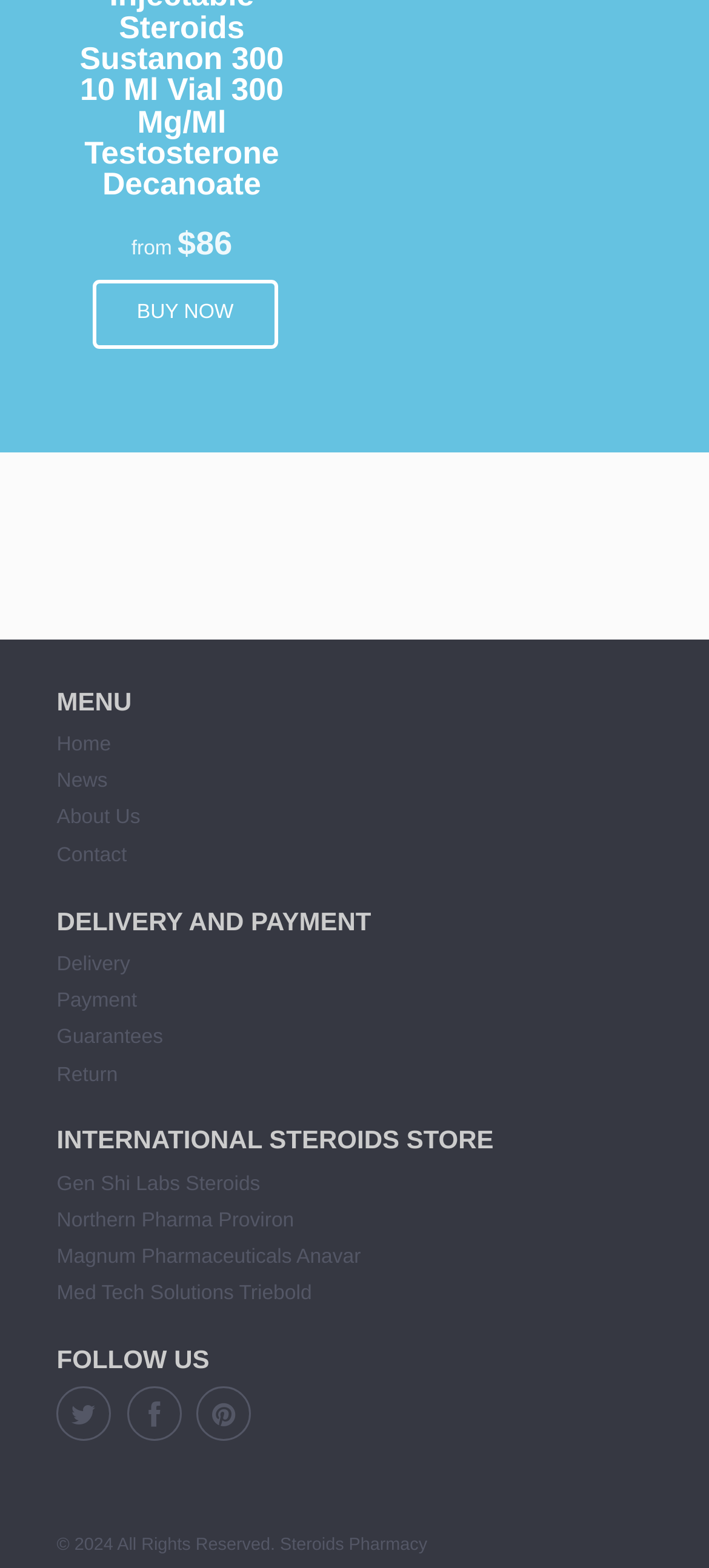Please determine the bounding box coordinates for the element with the description: "Education".

None